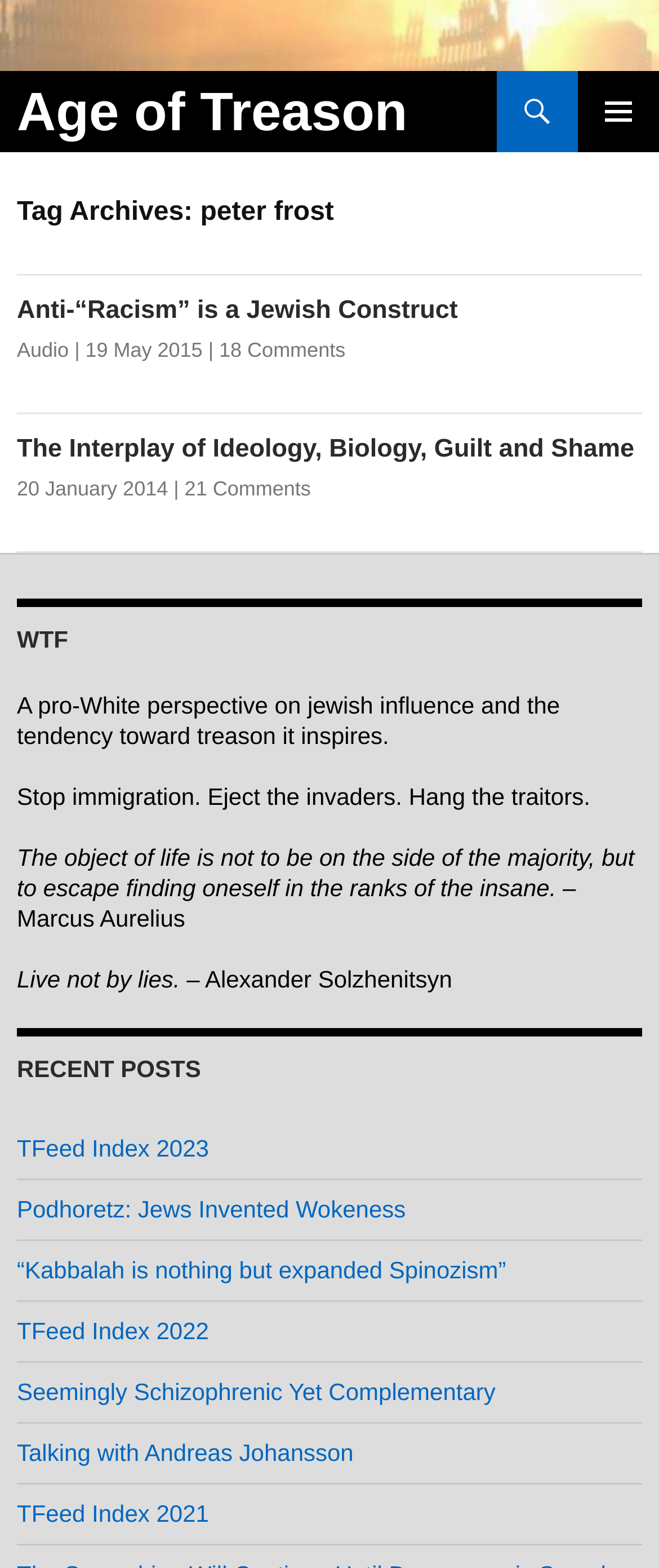Please determine the bounding box coordinates of the element's region to click for the following instruction: "View the 'RECENT POSTS' section".

[0.026, 0.656, 0.974, 0.695]